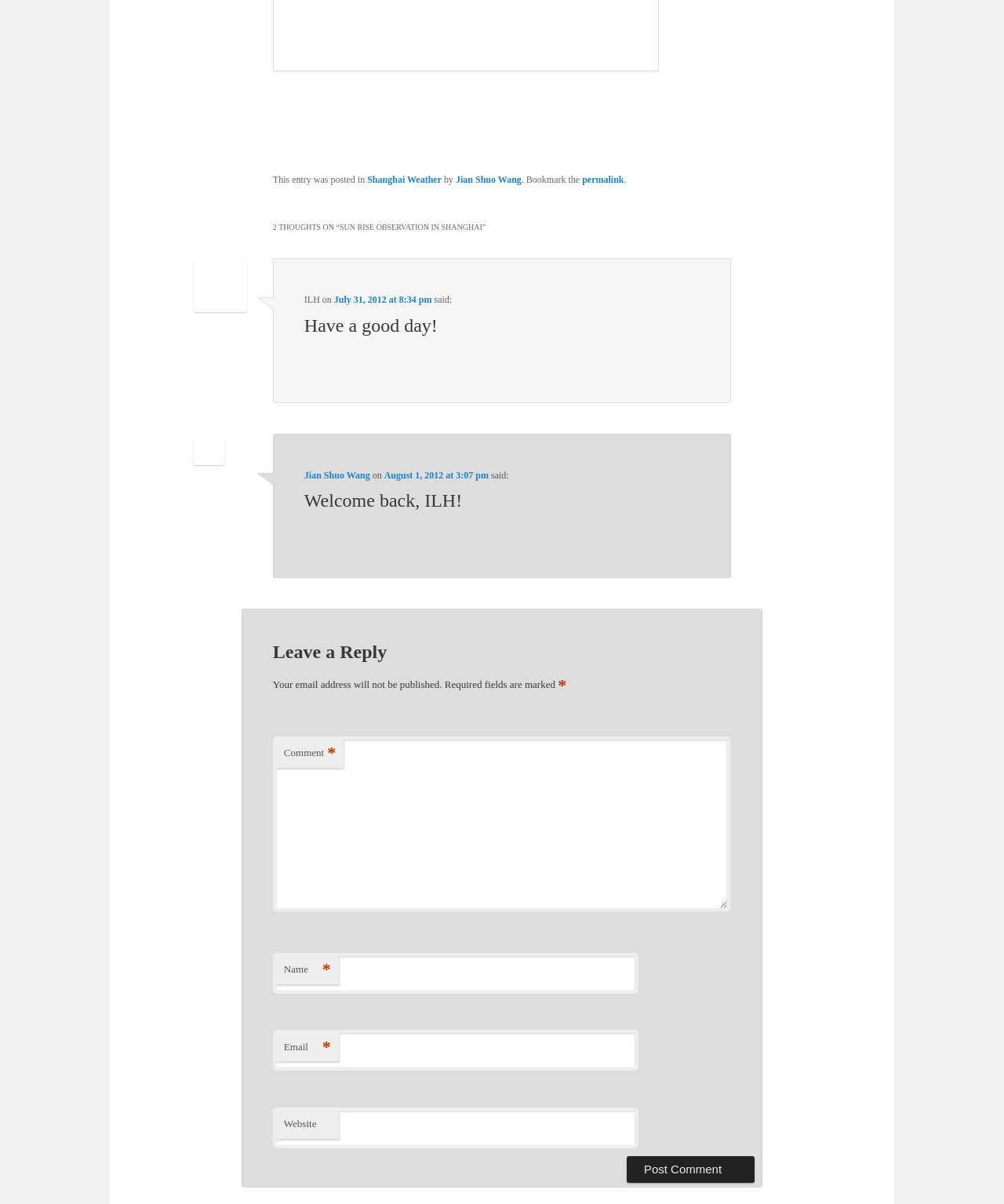Using the element description: "parent_node: Email aria-describedby="email-notes" name="email"", determine the bounding box coordinates for the specified UI element. The coordinates should be four float numbers between 0 and 1, [left, top, right, bottom].

[0.272, 0.856, 0.636, 0.889]